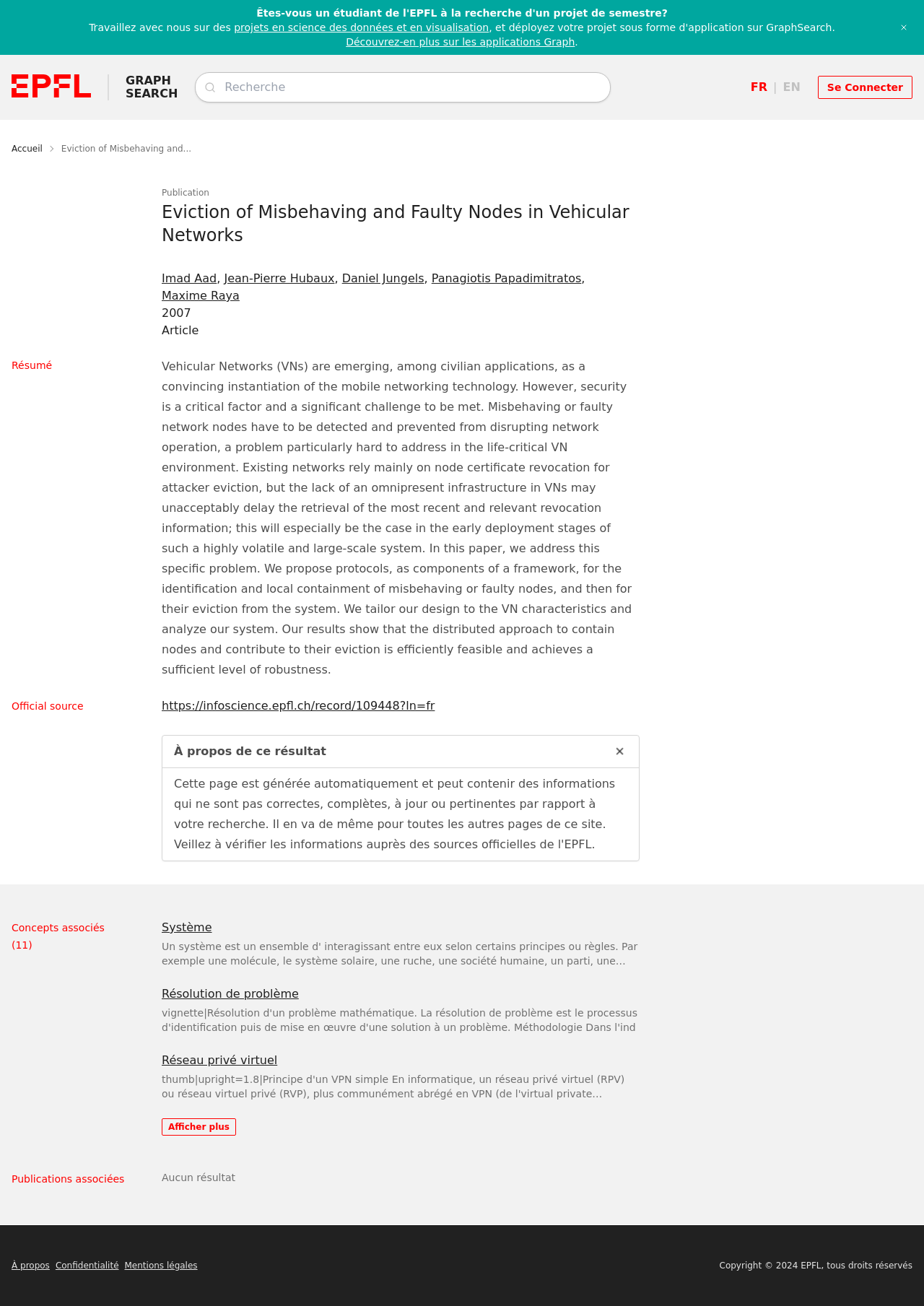From the image, can you give a detailed response to the question below:
What is the topic of the publication?

I found the topic of the publication by reading the static text element with the content 'Vehicular Networks (VNs) are emerging, among civilian applications, as a convincing instantiation of the mobile networking technology...'. This text provides a clear indication of the topic of the publication.